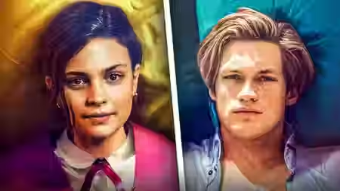Illustrate the image with a detailed and descriptive caption.

The image features two prominent characters, portrayed by young actors, set against a vibrant backdrop split in two contrasting colors. On the left, a girl with a serious expression and styled hair, wearing a red outfit that suggests a youthful charm, likely symbolizes determination or ambition. On the right, a young man exudes confidence with his tousled hair and casual attire, presenting an expression that hints at depth and introspection. This image seems to evoke themes of youthful exploration, dreams, or challenges faced by the characters, possibly related to the narrative surrounding the new series "Maxton Hall Season 2." It provides a visually engaging glimpse into the character dynamics and emotional undertones expected in the upcoming episodes.